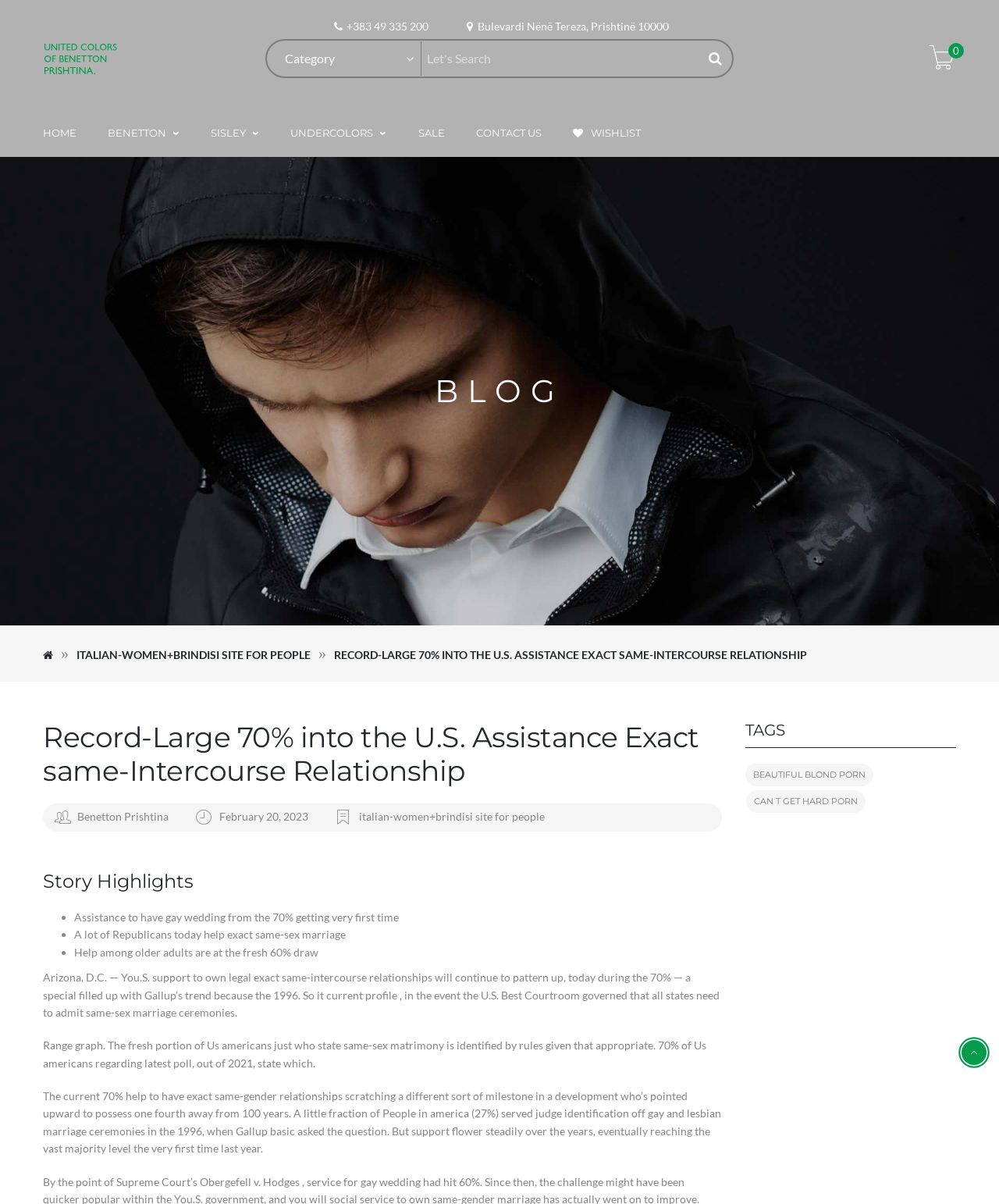Give an in-depth explanation of the webpage layout and content.

This webpage appears to be a blog post or news article discussing a record-large 70% of Americans supporting same-sex relationships. At the top of the page, there is a link to "Benetton Prishtina" with an accompanying image, along with a phone number and address. Below this, there is a search bar and a navigation menu with links to "HOME", "BENETTON", "SISLEY", "UNDERCOLORS", "SALE", "CONTACT US", and "WISHLIST".

The main content of the page is divided into two sections. On the left, there is a heading "BLOG" followed by a link to an article titled "Record-Large 70% into the U.S. Assistance Exact same-Intercourse Relationship". This article has a subheading "Story Highlights" and lists three points: "Assistance to have gay wedding from the 70% getting very first time", "A lot of Republicans today help exact same-sex marriage", and "Help among older adults are at the fresh 60% draw".

Below the article title, there is a block of text discussing the increasing support for same-sex relationships in the US, citing a Gallup poll. The text is accompanied by a range graph showing the percentage of Americans who believe same-sex marriage should be legal.

On the right side of the page, there is a complementary section with a heading "TAGS" and links to two tags: "beautiful blond porn" and "can t get hard porn". At the bottom of the page, there is a social media link.